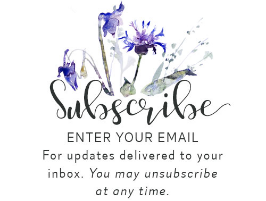Identify and describe all the elements present in the image.

The image features a beautifully designed subscription prompt that combines elegant typography with floral illustrations. At the top, the word "Subscribe" is artistically rendered in a flowing, cursive font, emphasizing a personal and inviting tone. Below this, the text instructs users to "ENTER YOUR EMAIL" to receive updates delivered directly to their inbox. The message reassures potential subscribers about their choice, stating, "You may unsubscribe at any time." Delicate watercolor flowers, predominantly in shades of purple, adorn the top of the image, adding a touch of creativity and warmth, making it visually appealing for viewers considering signing up.